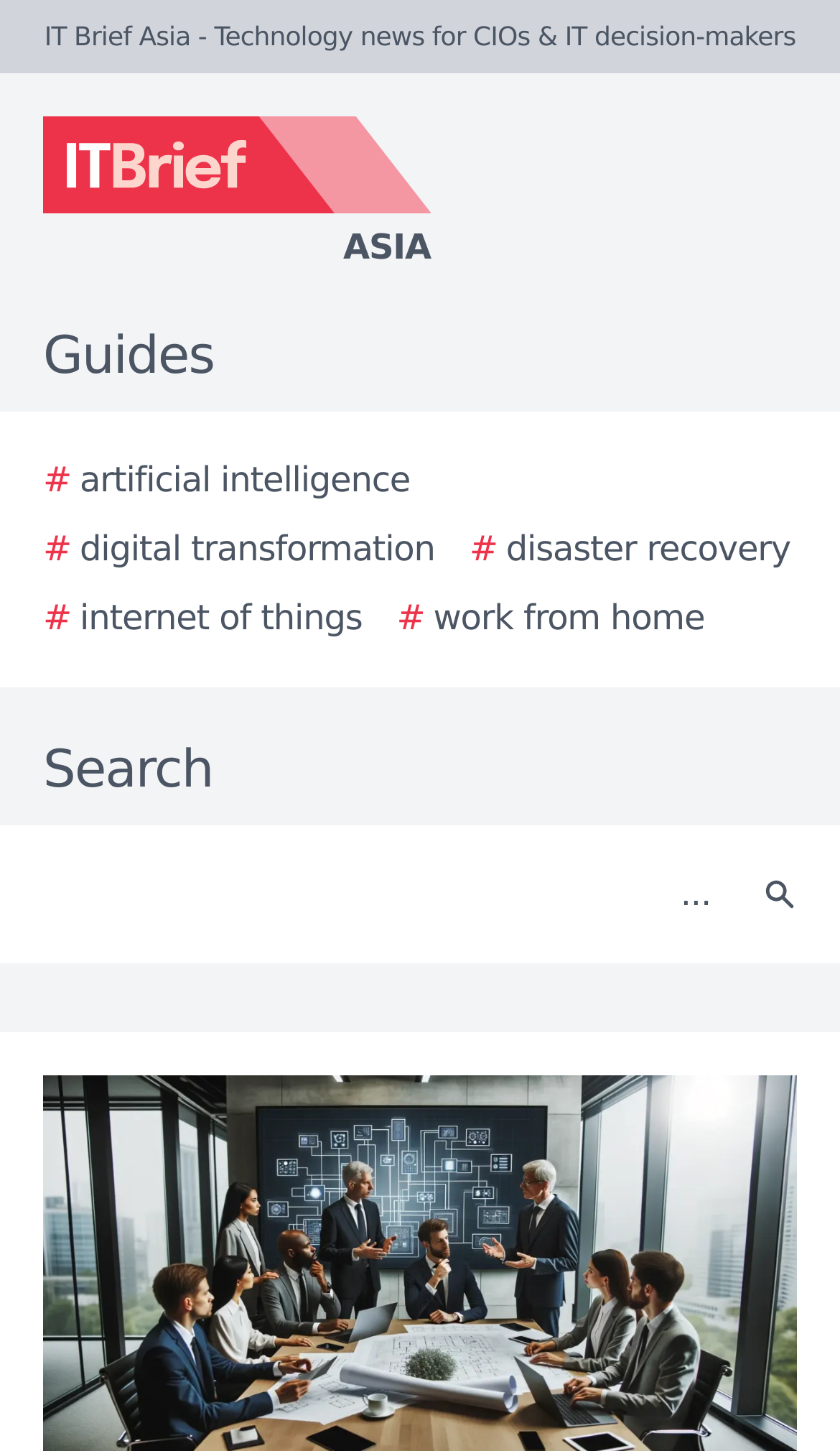Respond to the question with just a single word or phrase: 
Is the search function required?

No